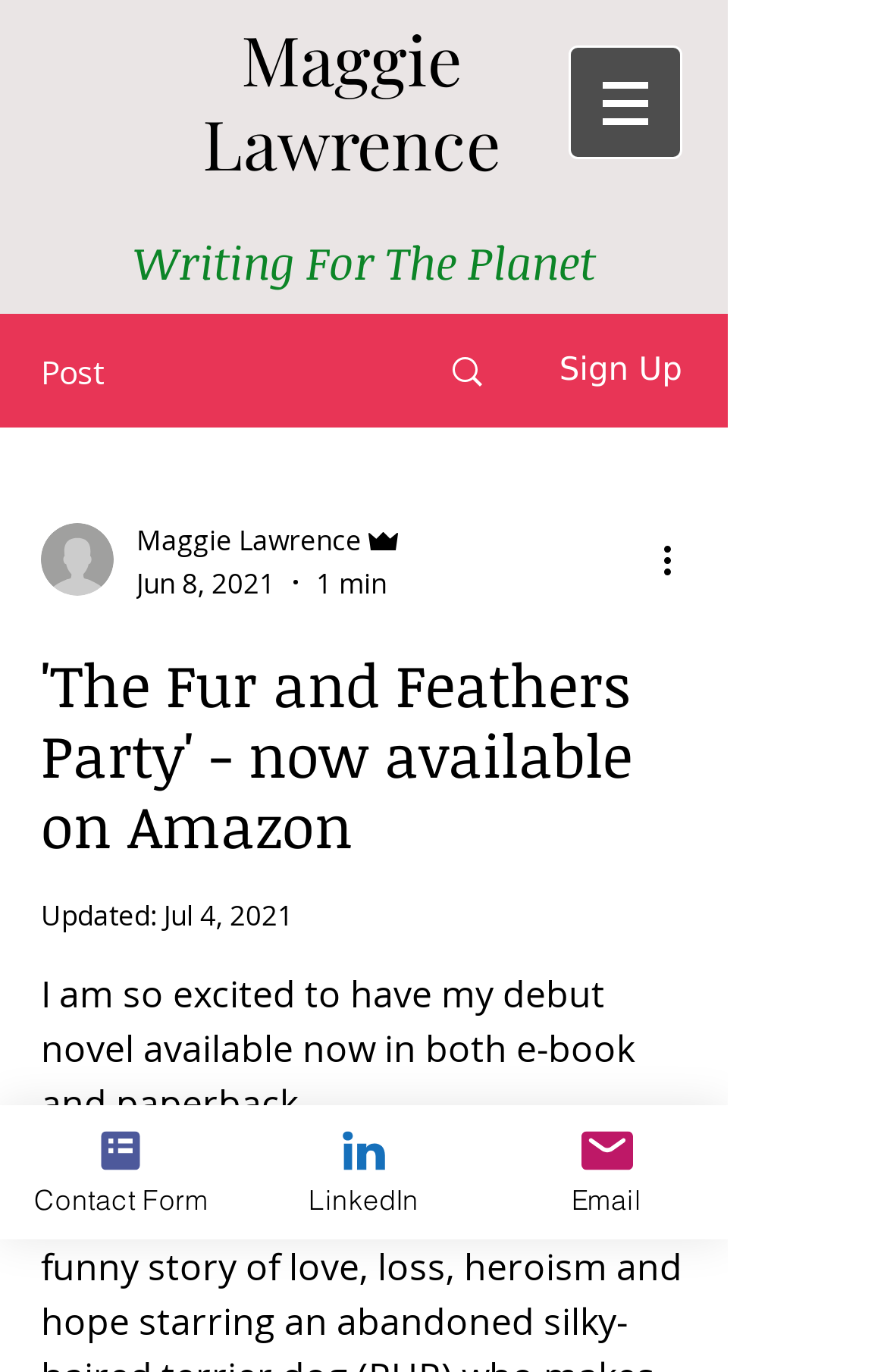Based on the image, give a detailed response to the question: What is the purpose of the 'Contact Form' section?

The 'Contact Form' section is likely for visitors to contact the author, as it is a common practice for authors to provide a contact form on their website.